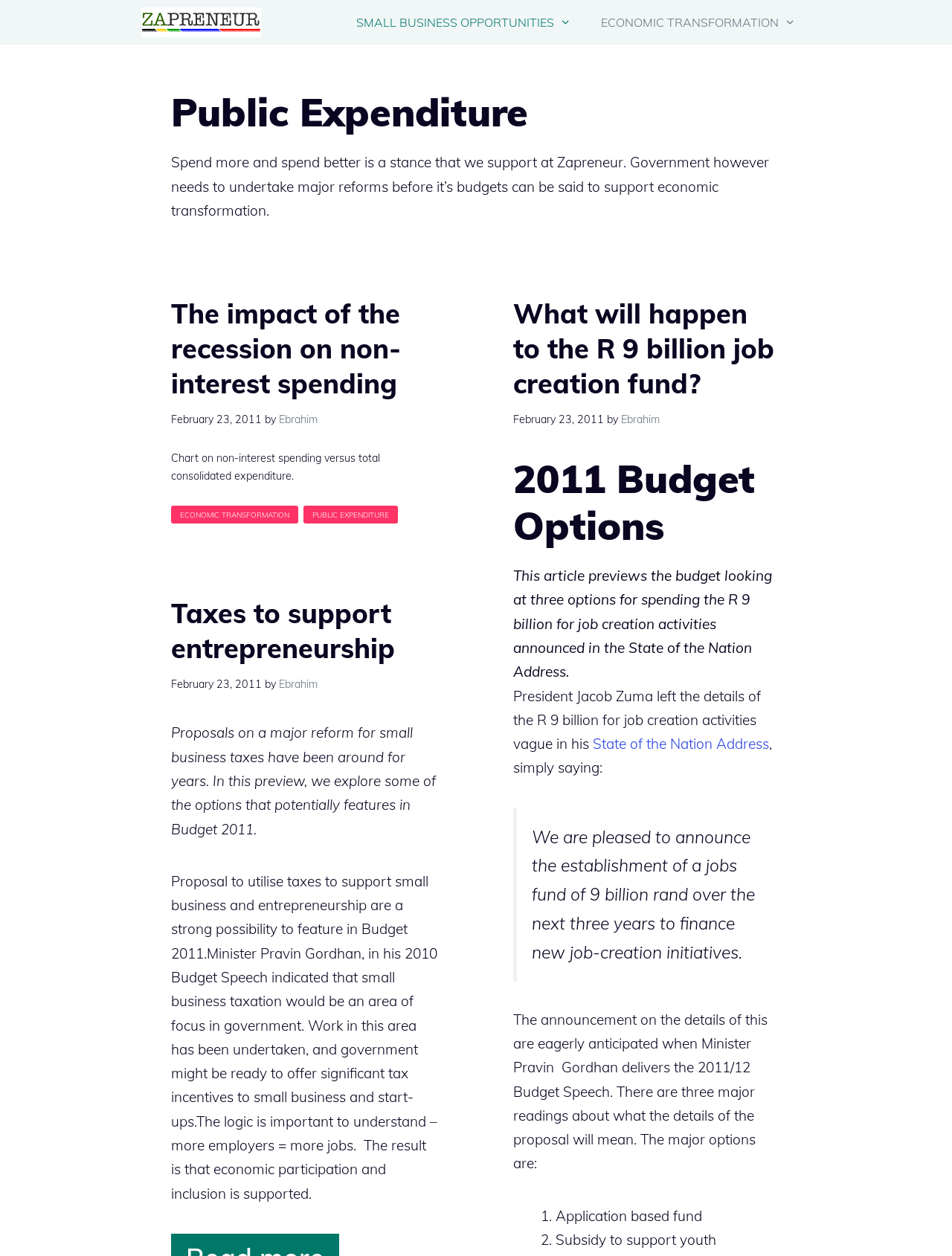Determine the bounding box coordinates of the UI element that matches the following description: "Ebrahim". The coordinates should be four float numbers between 0 and 1 in the format [left, top, right, bottom].

[0.652, 0.329, 0.693, 0.339]